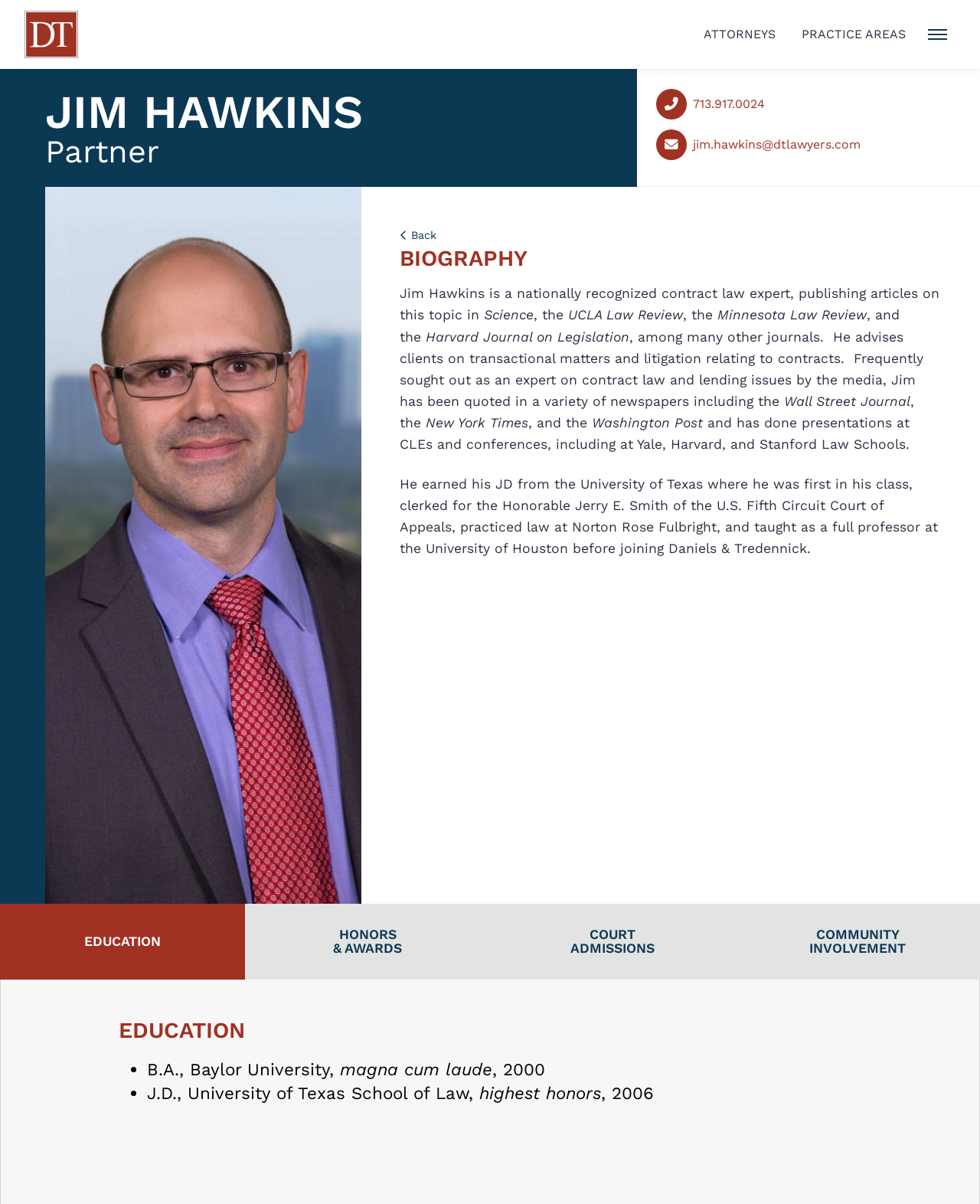What is the name of the lawyer?
Using the details from the image, give an elaborate explanation to answer the question.

The name of the lawyer can be found in the heading 'JIM HAWKINS' which is located at the top of the webpage, indicating that the webpage is about Jim Hawkins, a lawyer.